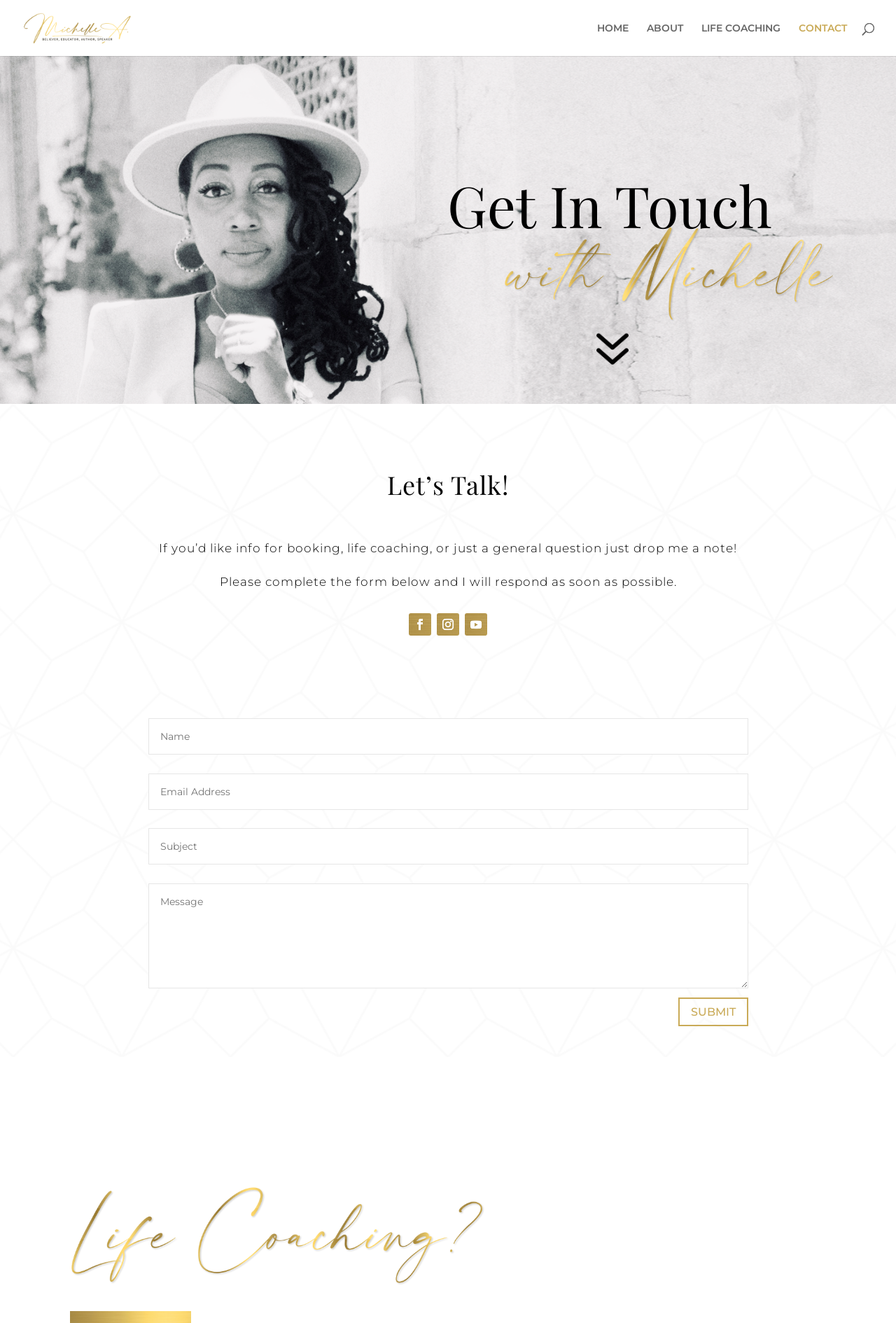How many social media links are there?
Refer to the image and provide a concise answer in one word or phrase.

3